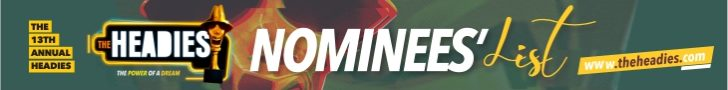What does the trophy icon symbolize?
Using the image, respond with a single word or phrase.

Recognition in the music industry